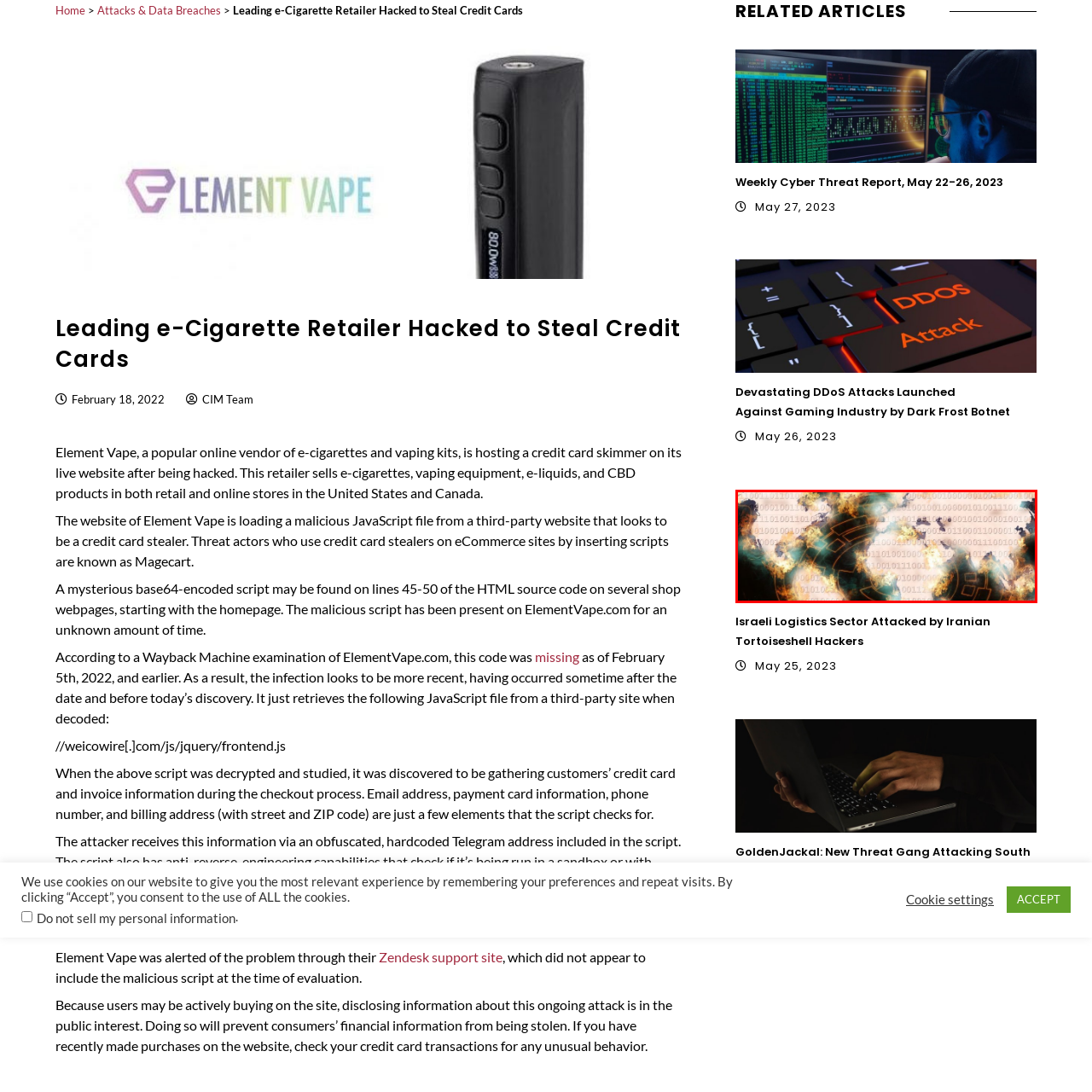What do the fiery elements represent?
Analyze the image within the red frame and provide a concise answer using only one word or a short phrase.

intensity and urgency of threats